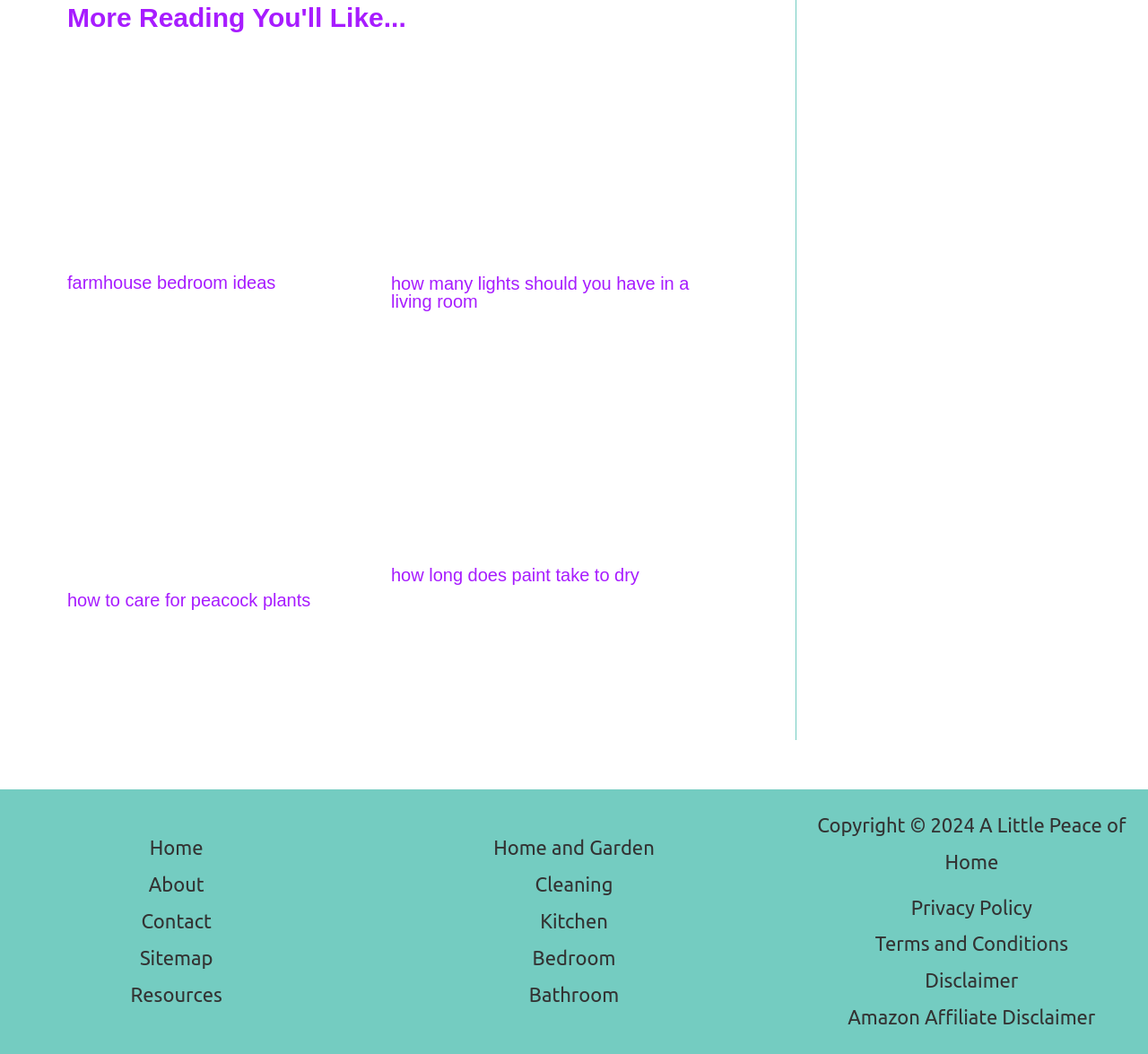Specify the bounding box coordinates of the area to click in order to follow the given instruction: "Explore the 'Archive' section."

None